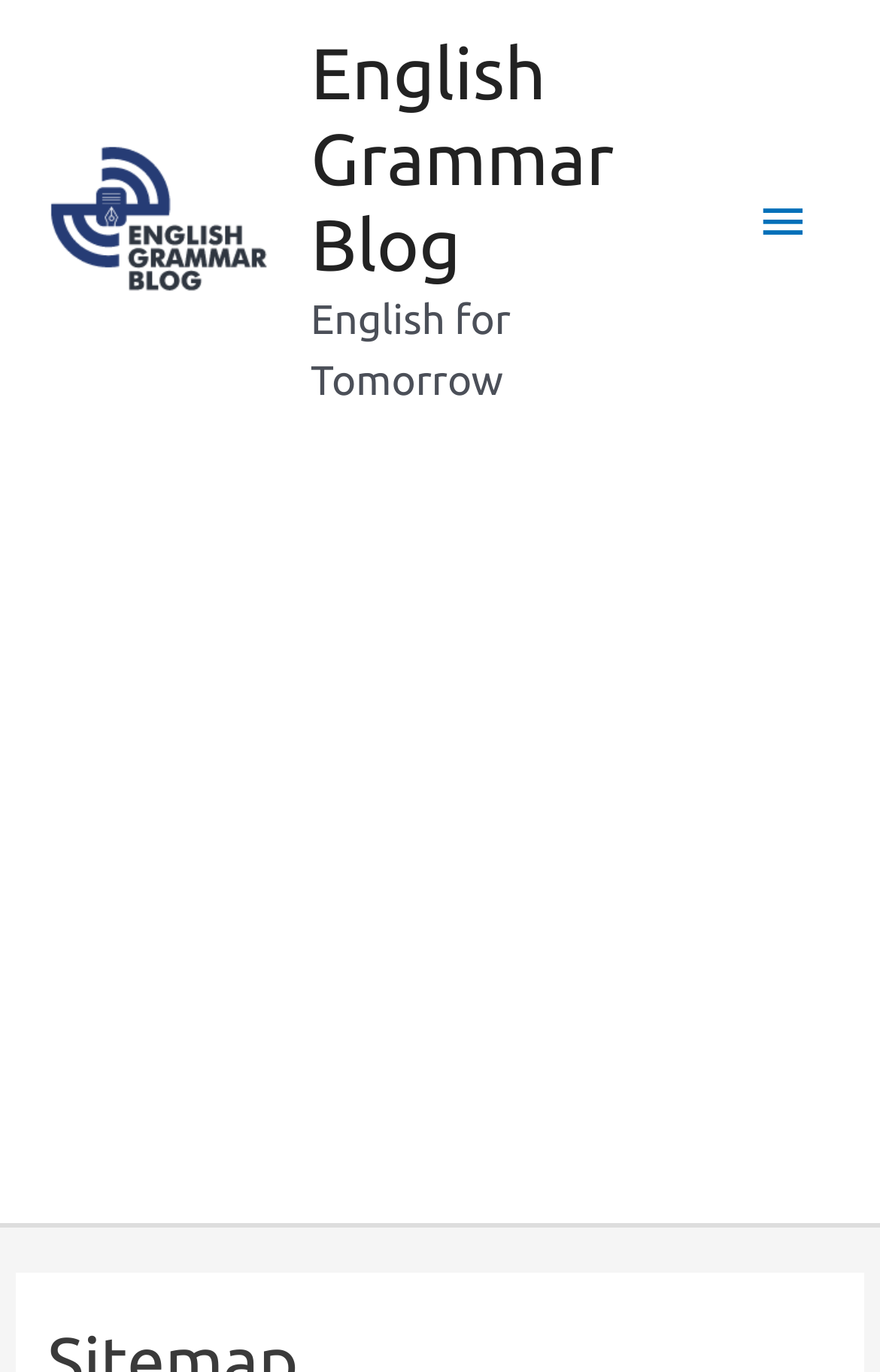Using the element description: "Main Menu", determine the bounding box coordinates for the specified UI element. The coordinates should be four float numbers between 0 and 1, [left, top, right, bottom].

[0.83, 0.122, 0.949, 0.202]